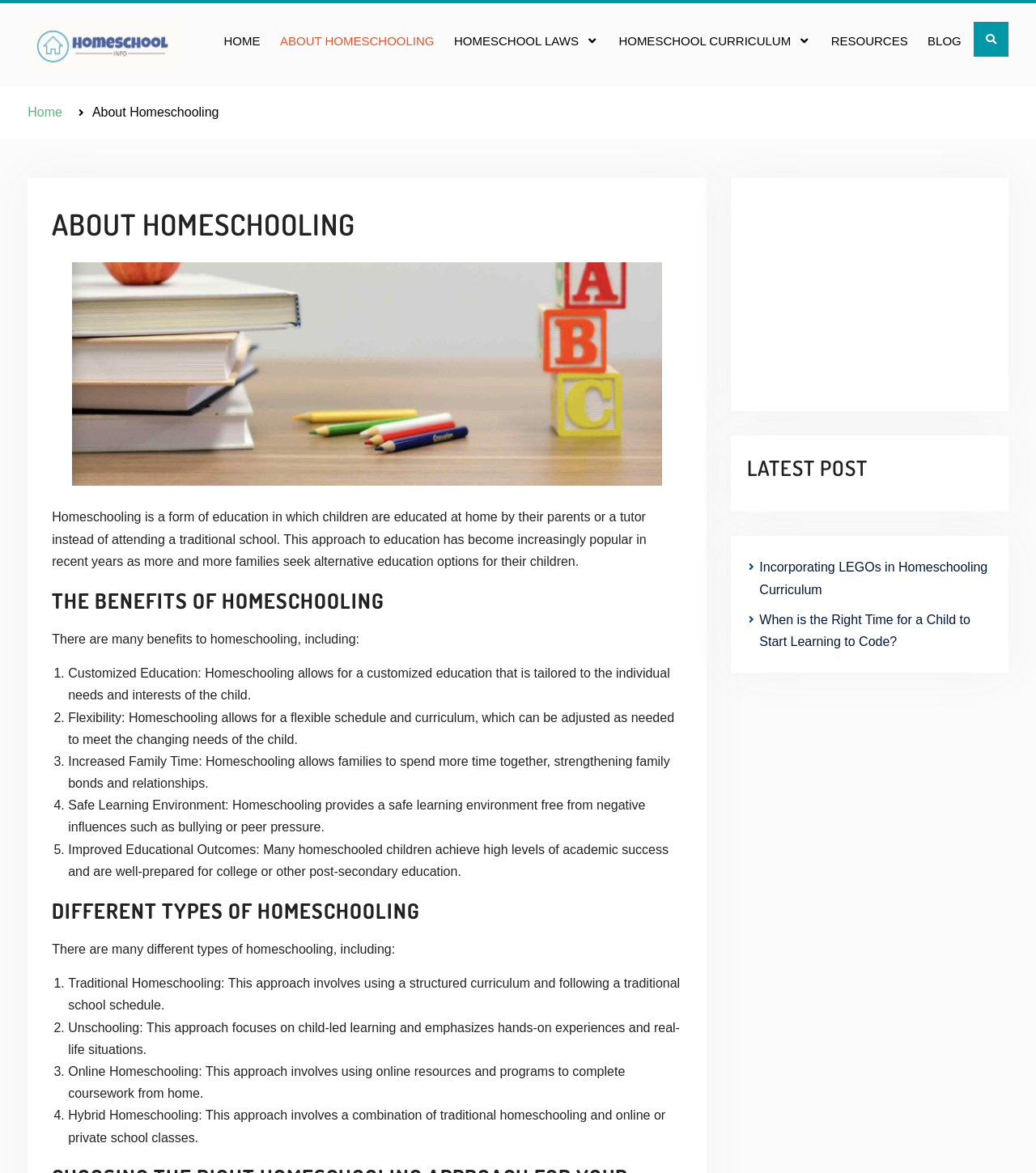Please identify the bounding box coordinates of the element that needs to be clicked to execute the following command: "Share the article". Provide the bounding box using four float numbers between 0 and 1, formatted as [left, top, right, bottom].

None